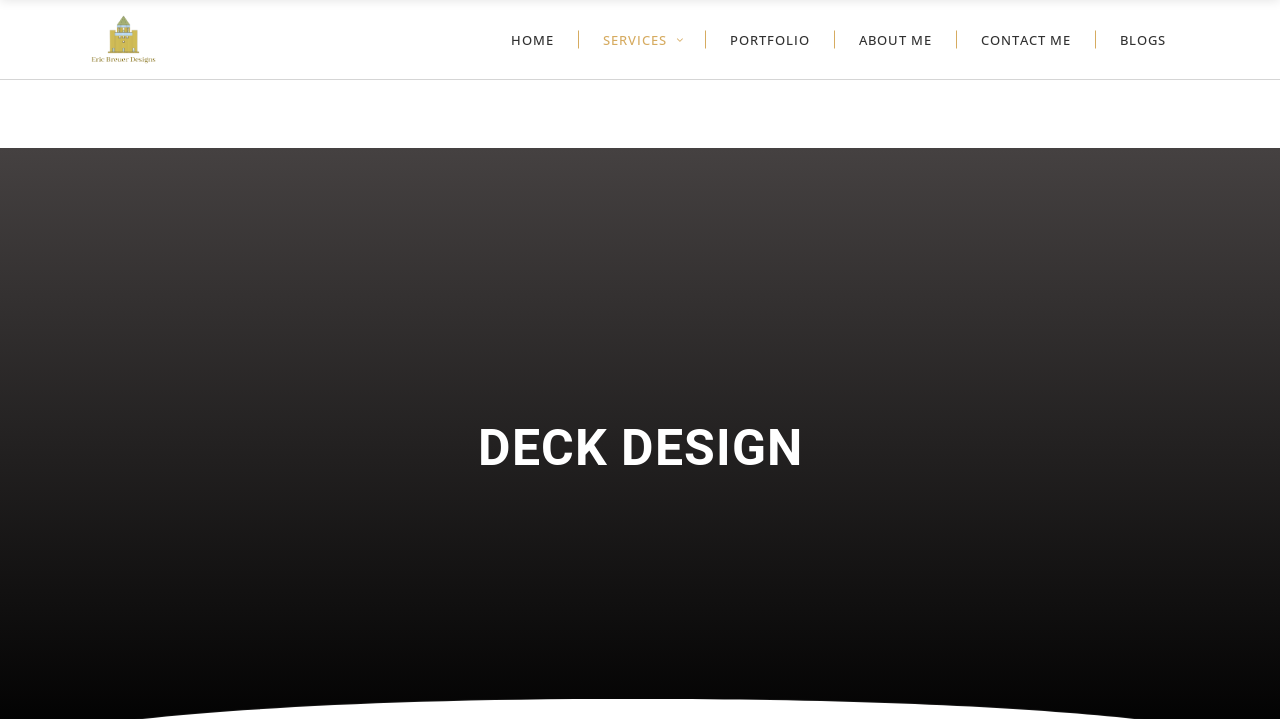Give a detailed account of the webpage's layout and content.

The webpage is about deck design, specifically highlighting the services of Eric Breuer Designs. At the top left corner, there is a logo consisting of three images: a light logo, a dark logo, and a regular logo. 

Below the logo, there is a navigation menu with six links: HOME, SERVICES 3, PORTFOLIO, ABOUT ME, CONTACT ME, and BLOGS. These links are positioned horizontally across the top of the page, with HOME on the left and BLOGS on the right.

The main content of the page is headed by a large heading "DECK DESIGN" that spans almost the entire width of the page, located roughly in the middle of the page. This heading suggests that the page will focus on deck design and its various aspects.